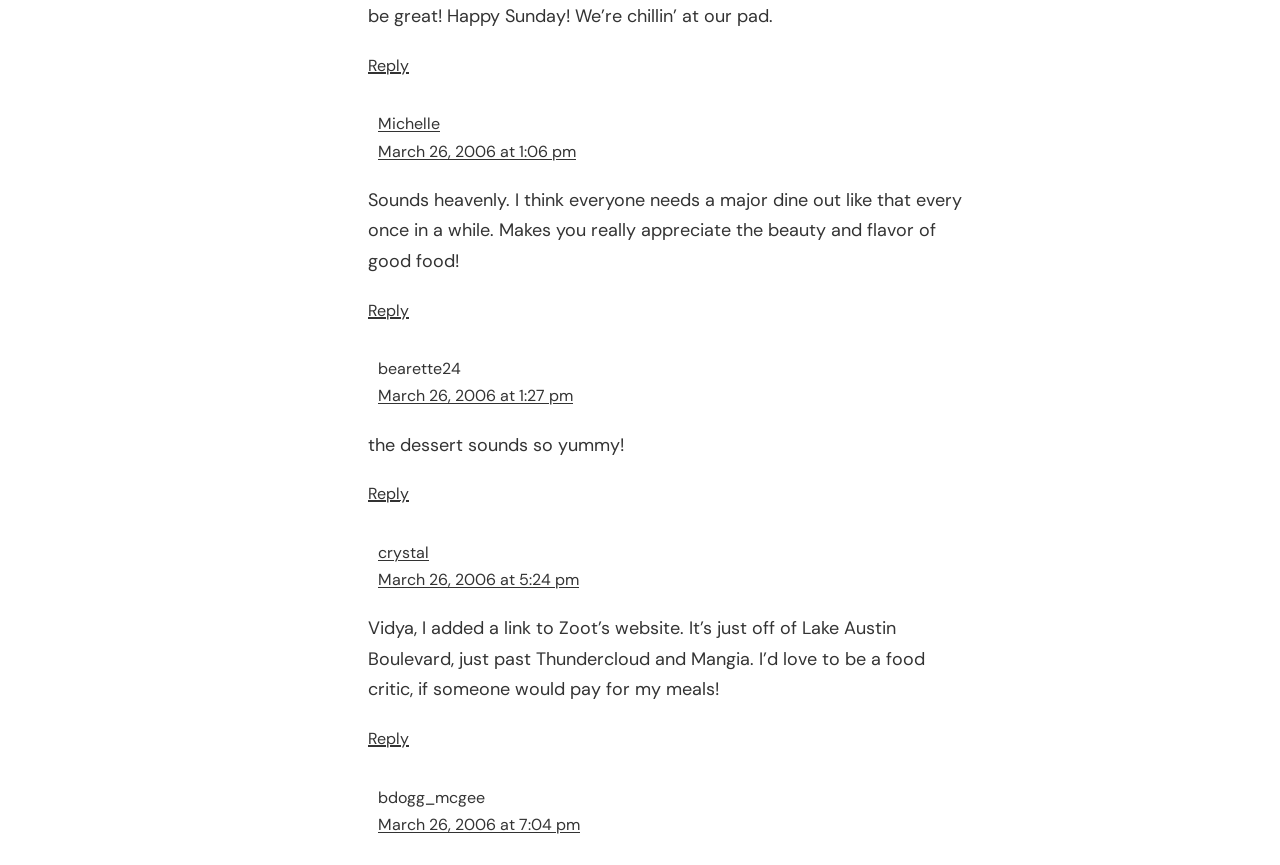Find the bounding box coordinates of the clickable region needed to perform the following instruction: "View bdogg_mcgee's profile". The coordinates should be provided as four float numbers between 0 and 1, i.e., [left, top, right, bottom].

[0.295, 0.91, 0.379, 0.934]